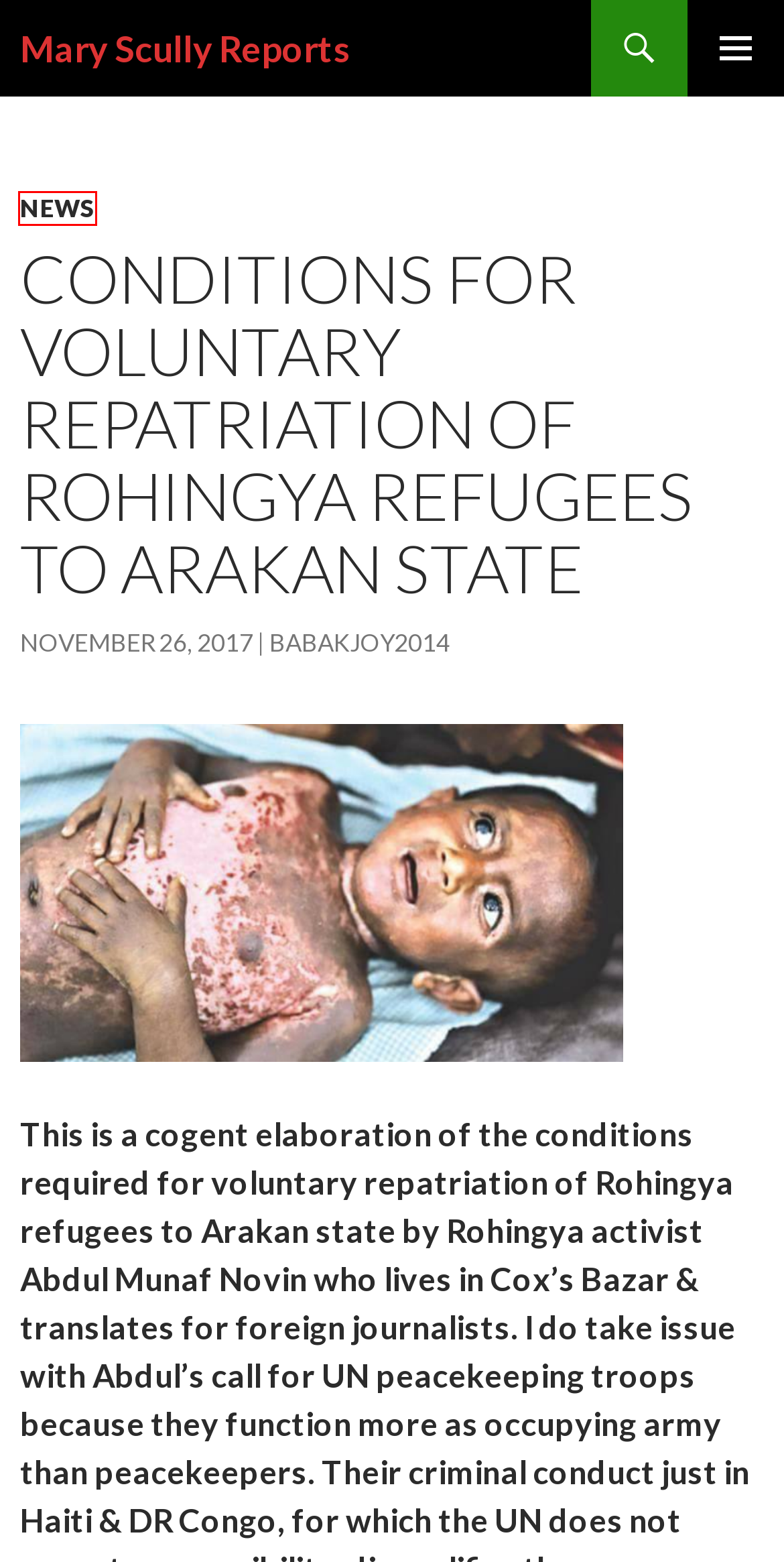You are looking at a screenshot of a webpage with a red bounding box around an element. Determine the best matching webpage description for the new webpage resulting from clicking the element in the red bounding box. Here are the descriptions:
A. February | 2015 | Mary Scully Reports
B. October | 2017 | Mary Scully Reports
C. Blog Tool, Publishing Platform, and CMS – WordPress.org
D. BDS | Mary Scully Reports
E. Mary Scully Reports | Labor and international news
F. News | Mary Scully Reports
G. BabakJoy2014 | Mary Scully Reports
H. India | Mary Scully Reports

F